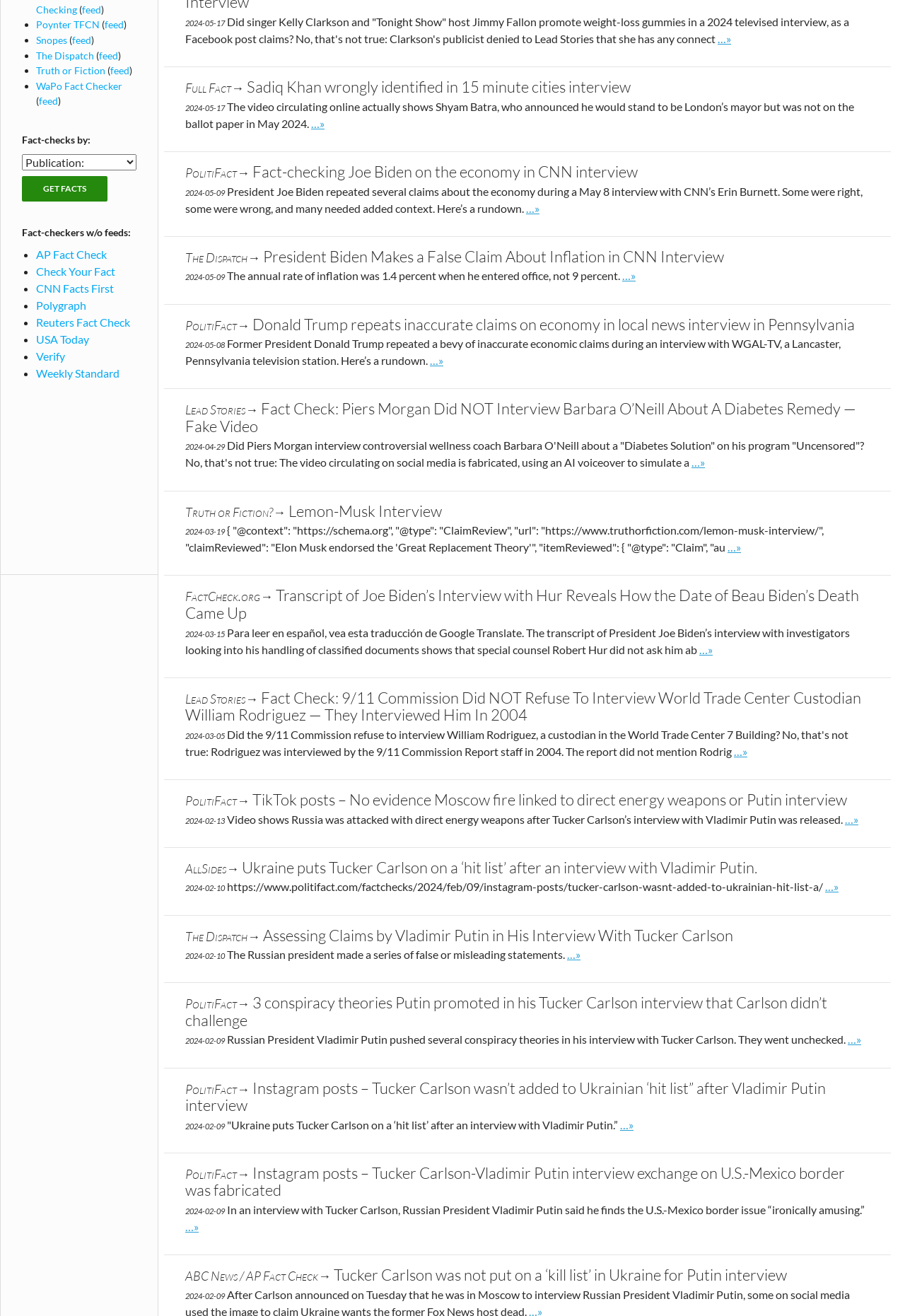Identify the bounding box for the UI element that is described as follows: "Reuters Fact Check".

[0.04, 0.24, 0.144, 0.25]